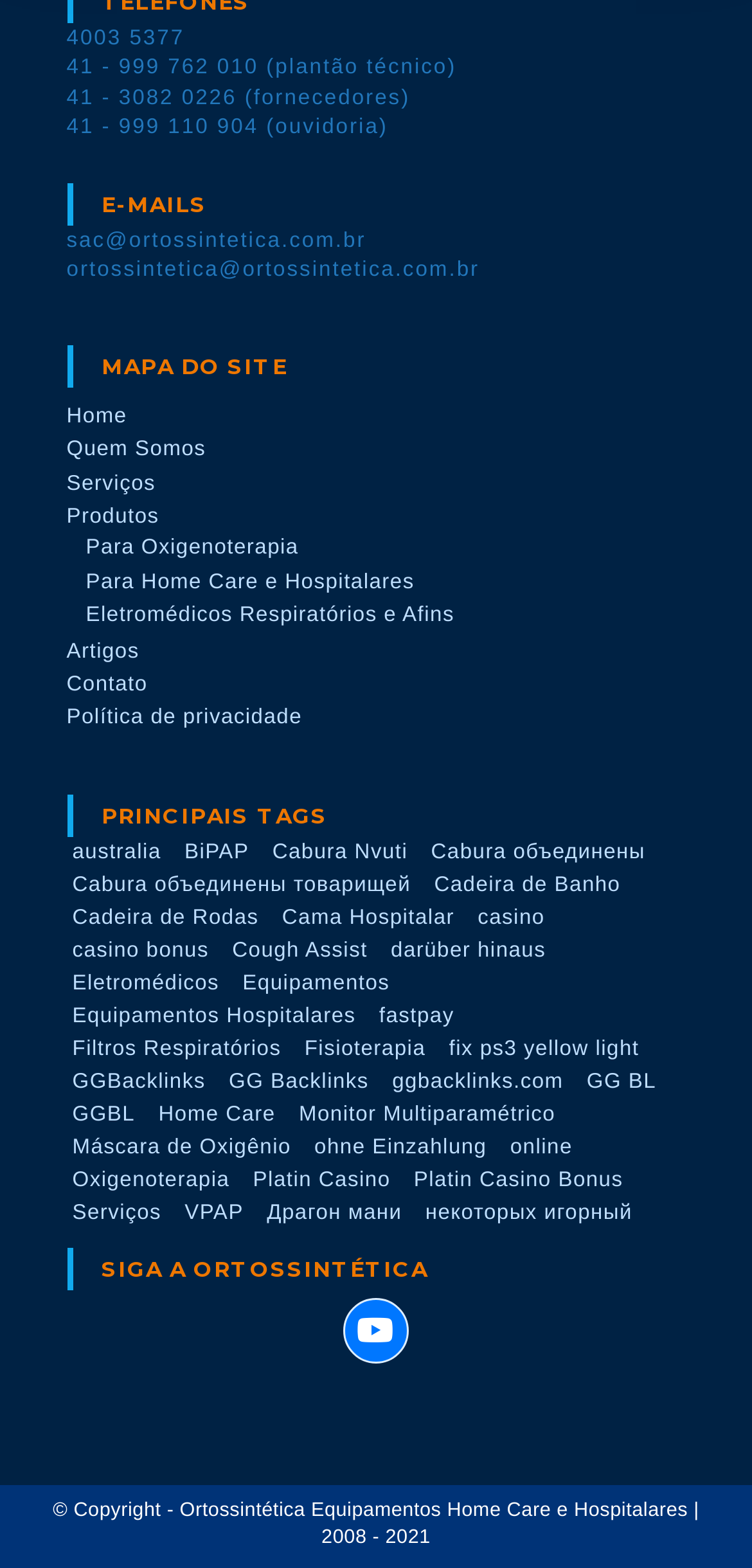Determine the bounding box coordinates of the UI element that matches the following description: "Para Home Care e Hospitalares". The coordinates should be four float numbers between 0 and 1 in the format [left, top, right, bottom].

[0.114, 0.364, 0.551, 0.379]